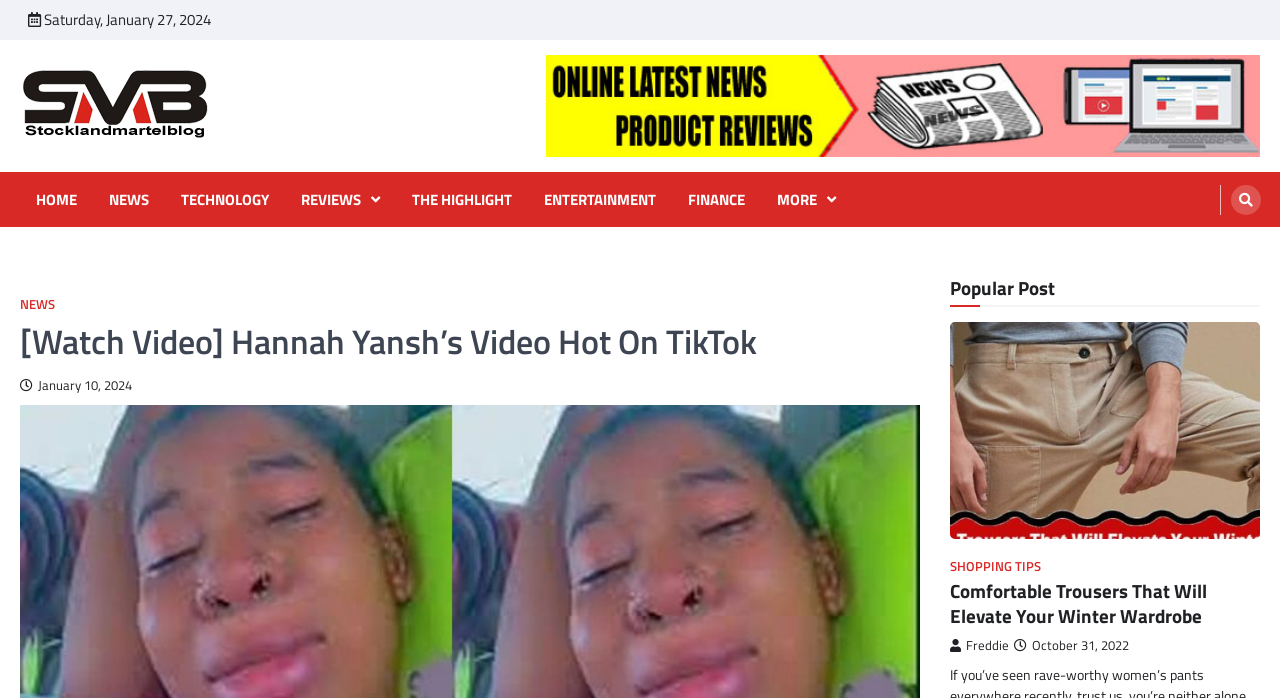Locate the bounding box coordinates of the element you need to click to accomplish the task described by this instruction: "Read the latest news".

[0.079, 0.27, 0.123, 0.302]